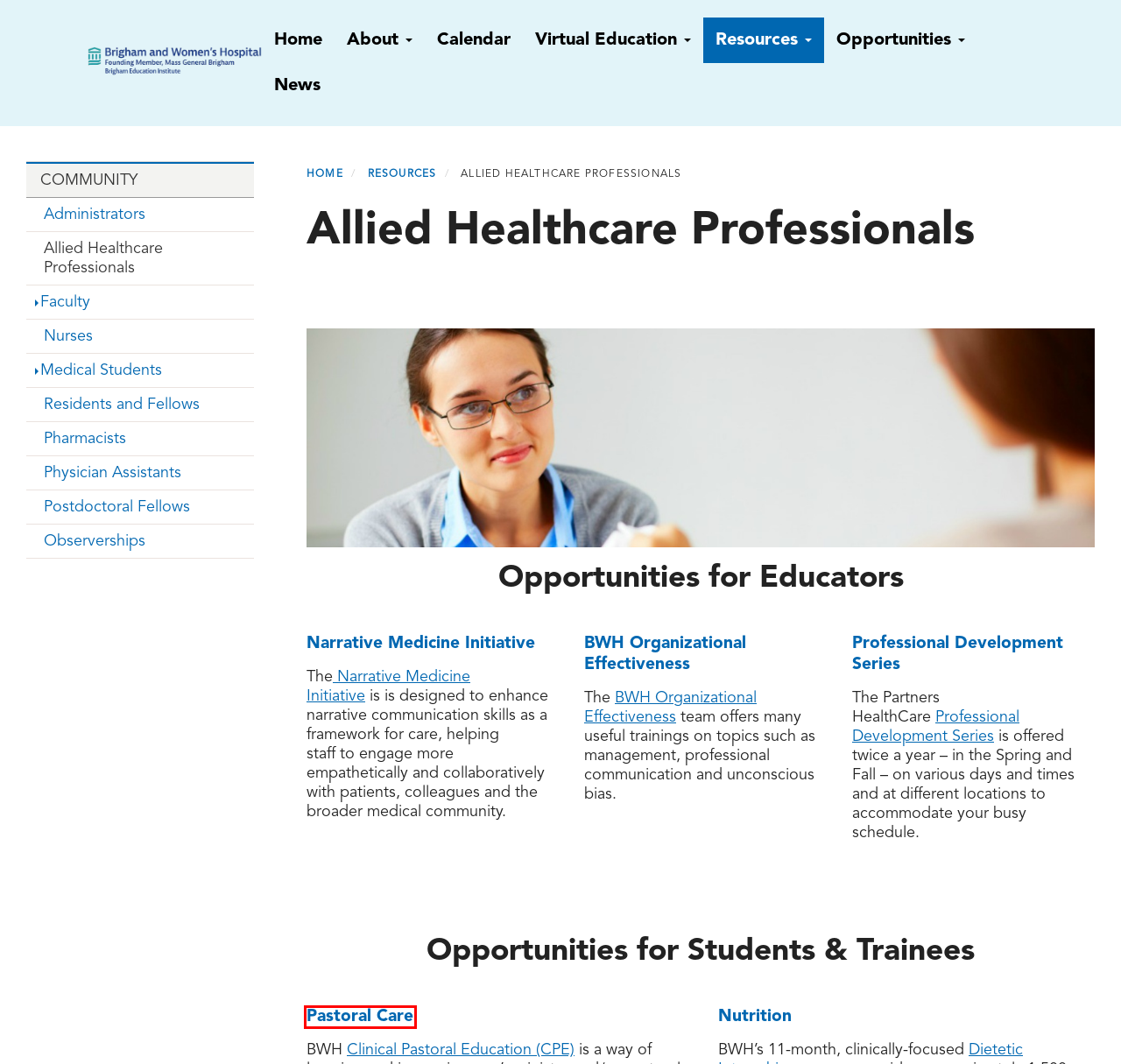You are provided with a screenshot of a webpage that includes a red rectangle bounding box. Please choose the most appropriate webpage description that matches the new webpage after clicking the element within the red bounding box. Here are the candidates:
A. Medical Students | Brigham Education Institute
B. Nurses | Brigham Education Institute
C. MISSION & VISION | Brigham Education Institute
D. Physician Assistants | Brigham Education Institute
E. Center for Diversity and Inclusion – Brigham and Women's Hospital
F. News | Brigham Education Institute
G. Administrators | Brigham Education Institute
H. Clinical Pastoral Education (CPE) Program - Brigham and Women's Hospital

H